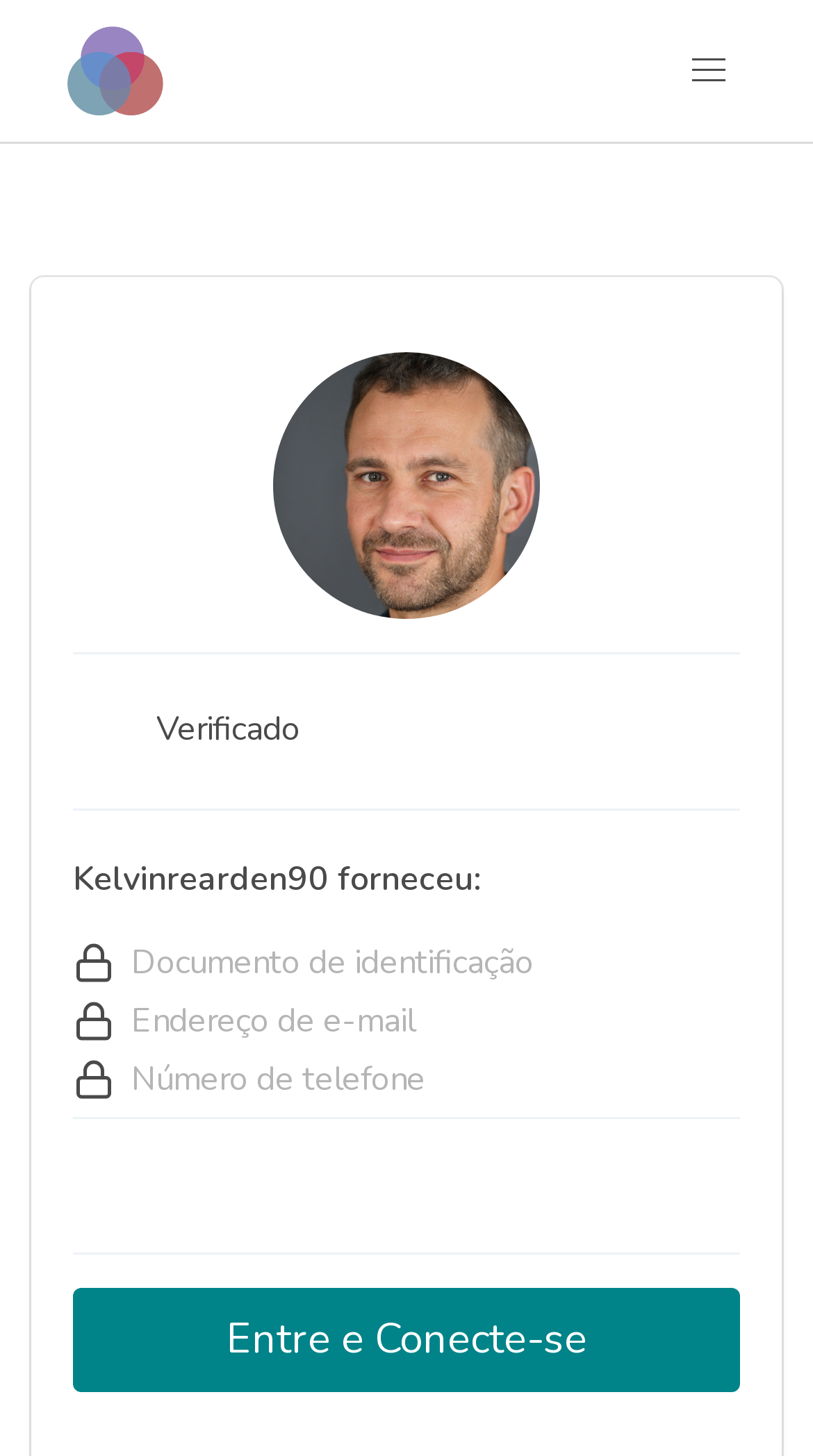How many verification icons are there? Refer to the image and provide a one-word or short phrase answer.

3